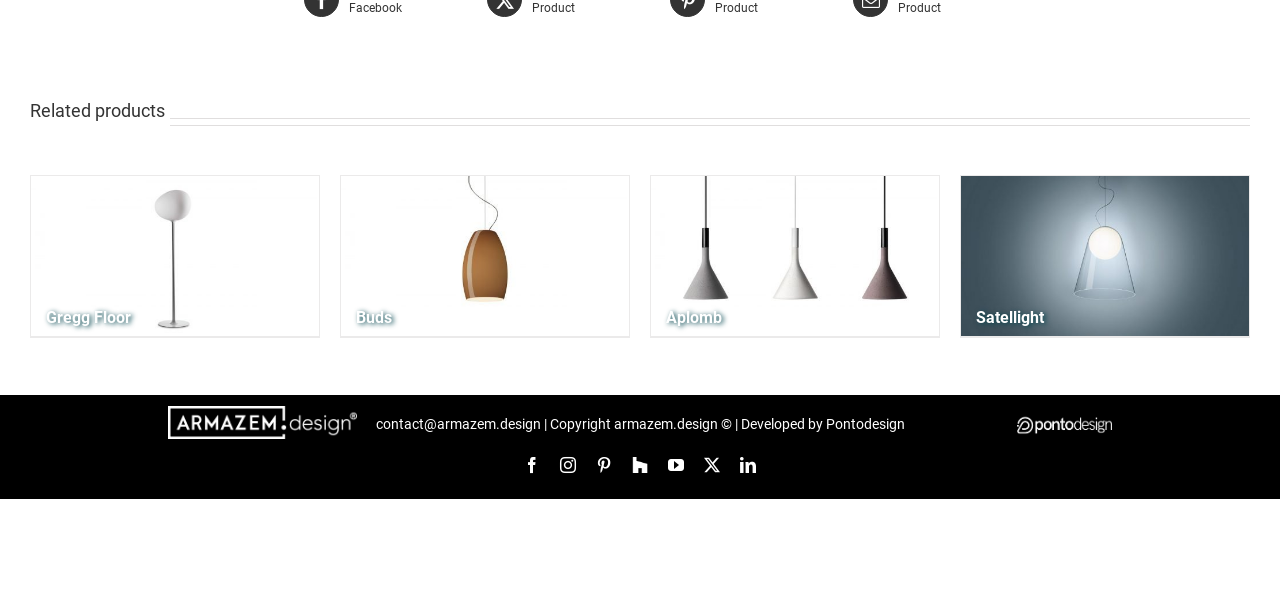Using the element description: "parent_node: DETAILS aria-label="Gregg Floor"", determine the bounding box coordinates. The coordinates should be in the format [left, top, right, bottom], with values between 0 and 1.

[0.024, 0.474, 0.249, 0.734]